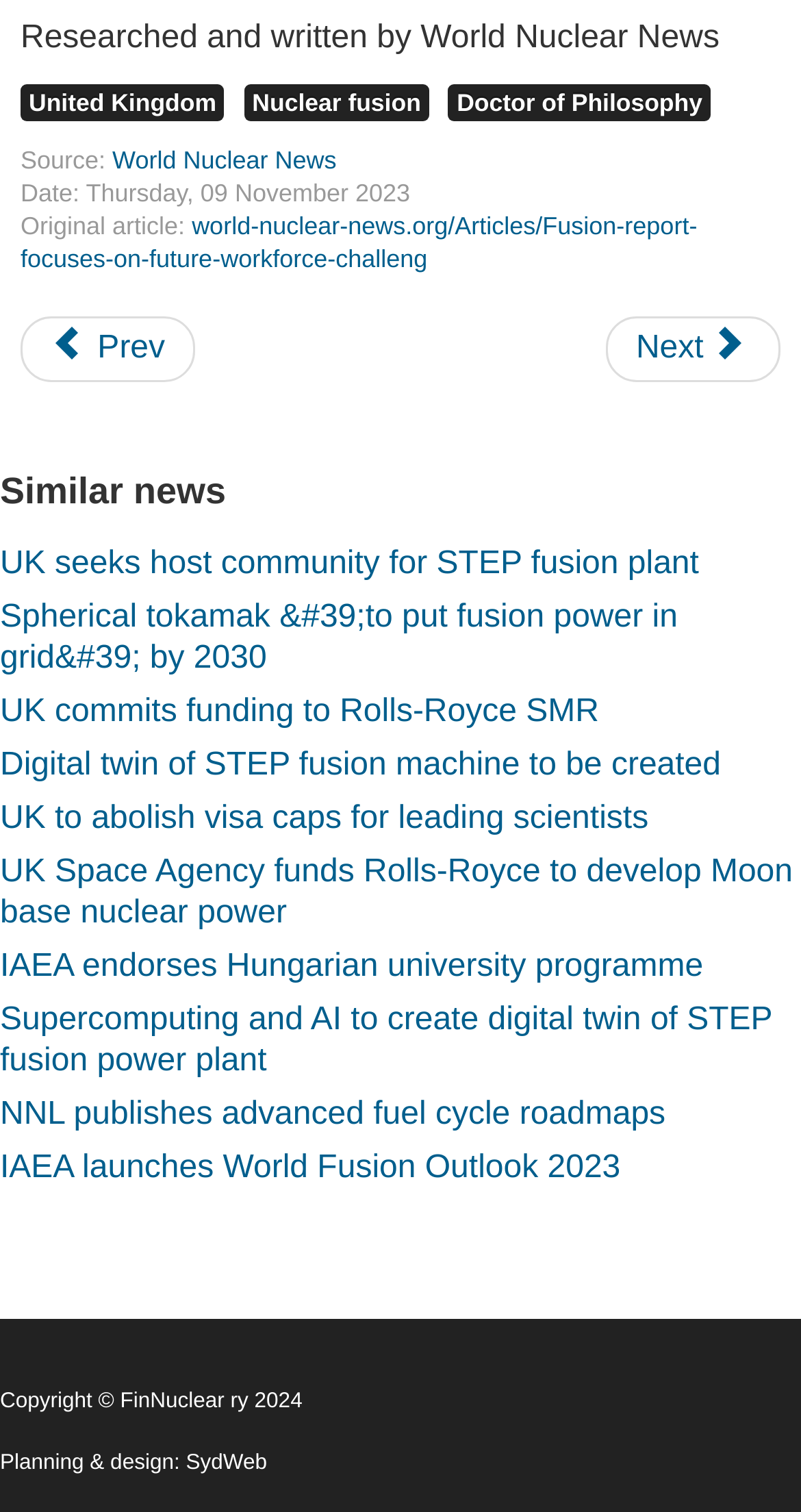Using the format (top-left x, top-left y, bottom-right x, bottom-right y), provide the bounding box coordinates for the described UI element. All values should be floating point numbers between 0 and 1: Doctor of Philosophy

[0.56, 0.055, 0.887, 0.08]